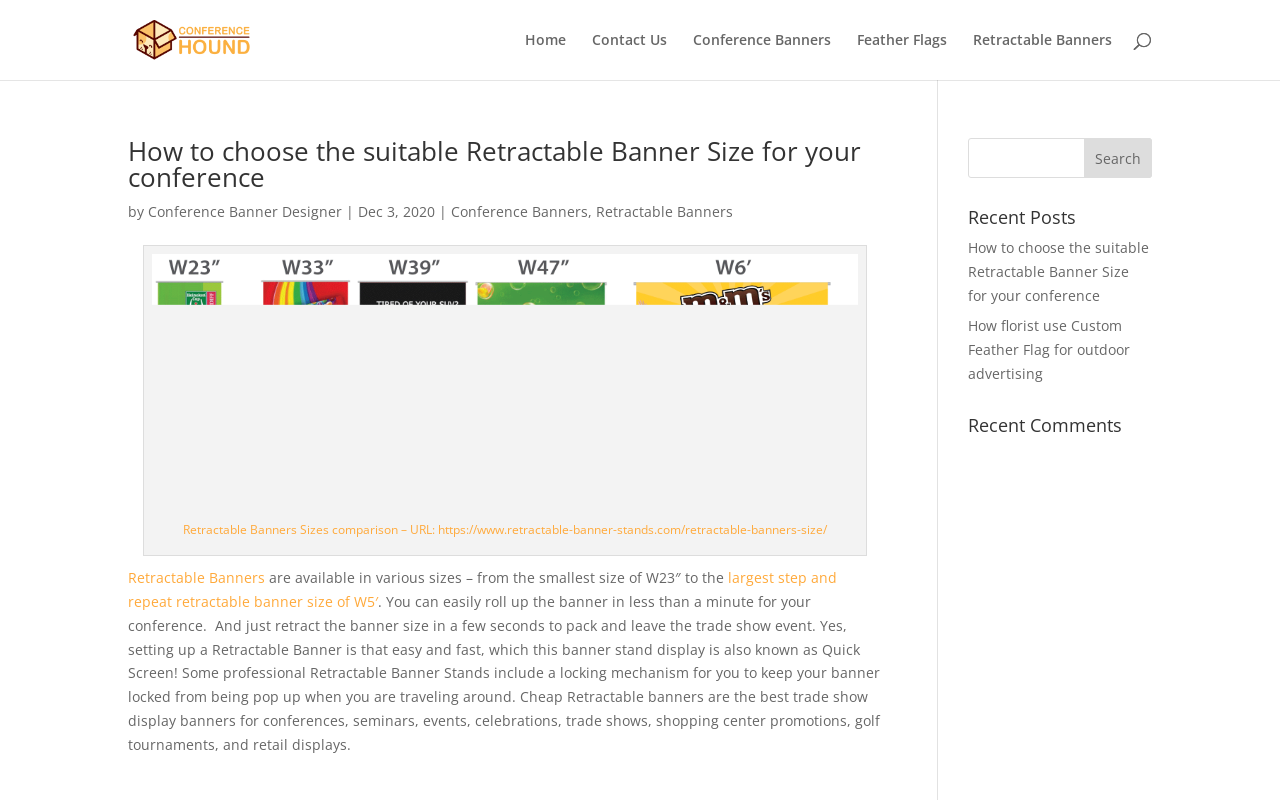Please identify the bounding box coordinates of the element I need to click to follow this instruction: "Search for a keyword".

[0.756, 0.172, 0.9, 0.222]